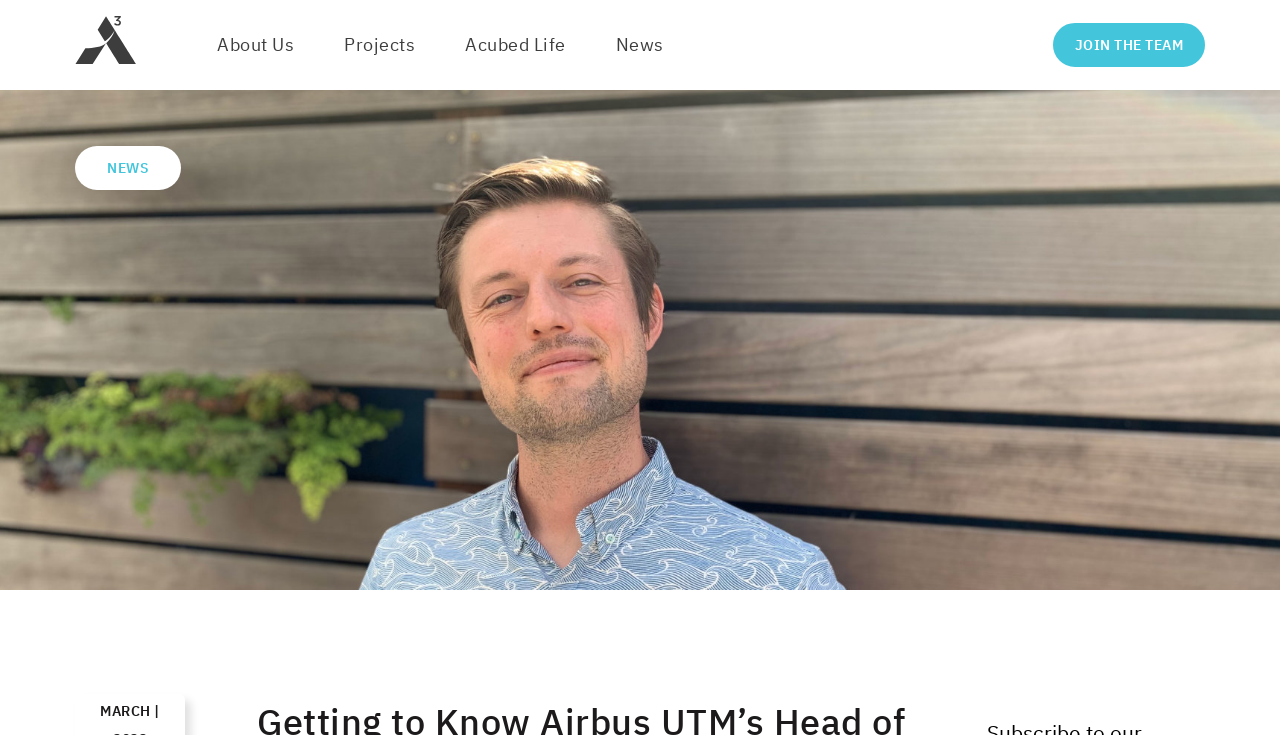How many navigation links are there?
Please analyze the image and answer the question with as much detail as possible.

I counted the number of links in the top navigation bar, which are 'About Us', 'Projects', 'Acubed Life', 'News', and 'JOIN THE TEAM'. There are 5 links in total.